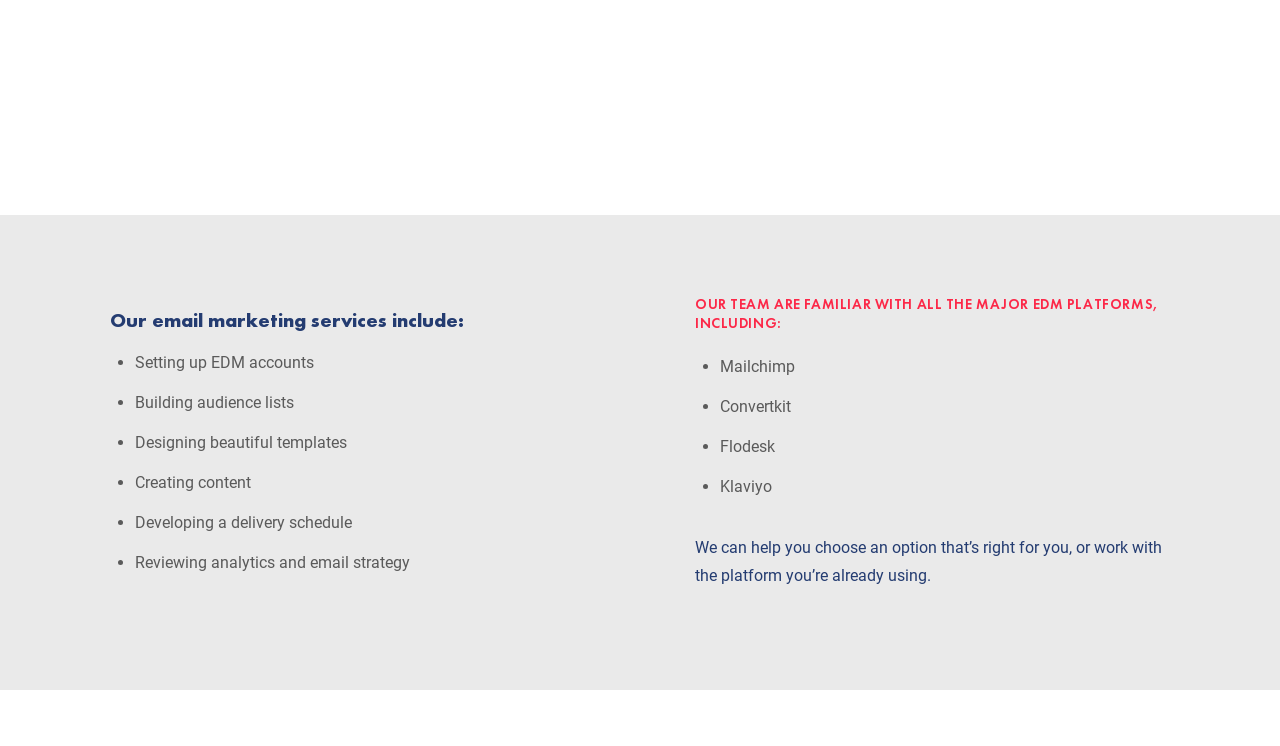What EDM platforms is the team familiar with?
Please give a detailed and elaborate explanation in response to the question.

The webpage lists the major EDM platforms that the team is familiar with, including Mailchimp, Convertkit, Flodesk, and Klaviyo, indicating their expertise in these areas.